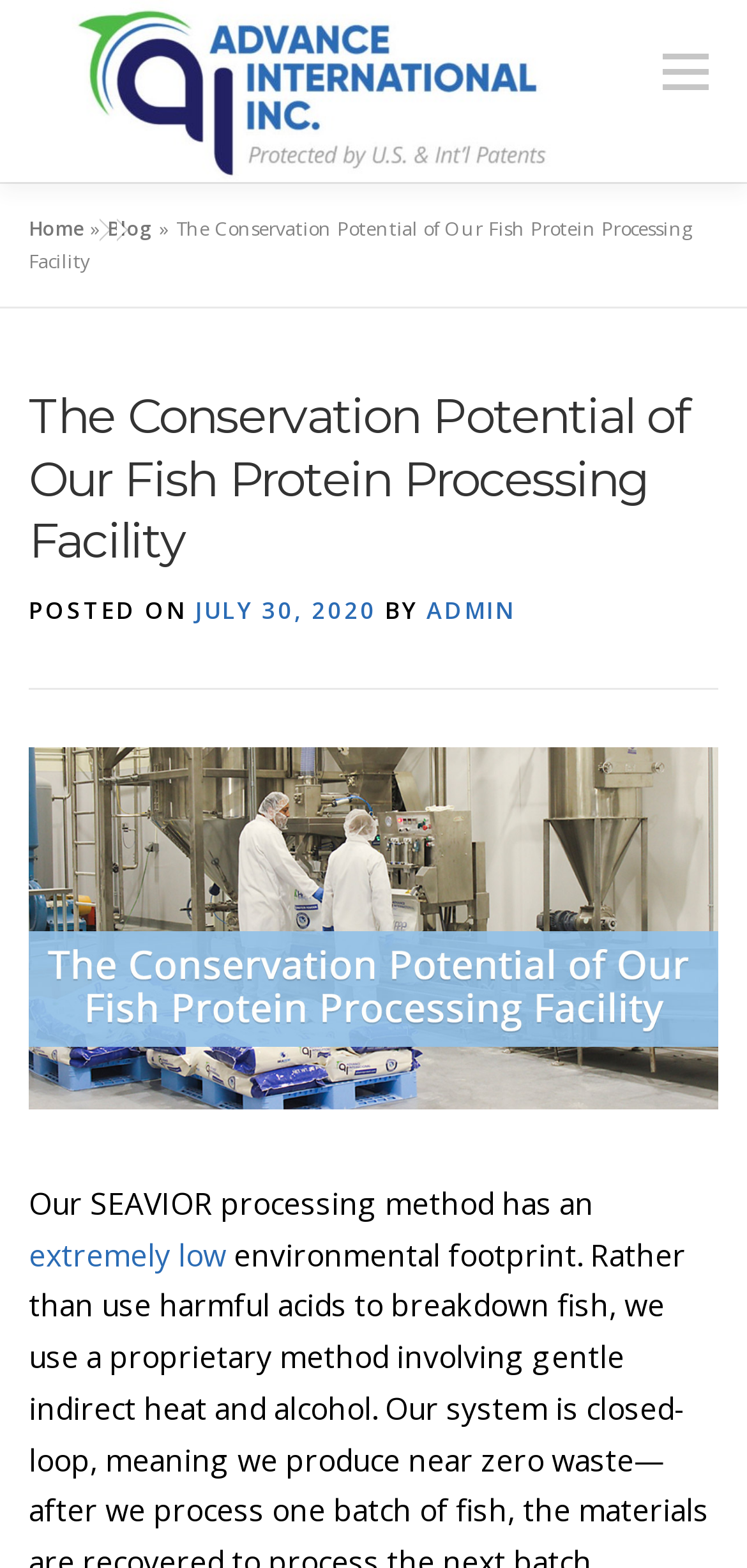Carefully examine the image and provide an in-depth answer to the question: What is the name of the company?

I found the company name by looking at the top-left corner of the webpage, where there is a link with the text 'Advance International, Inc.'.